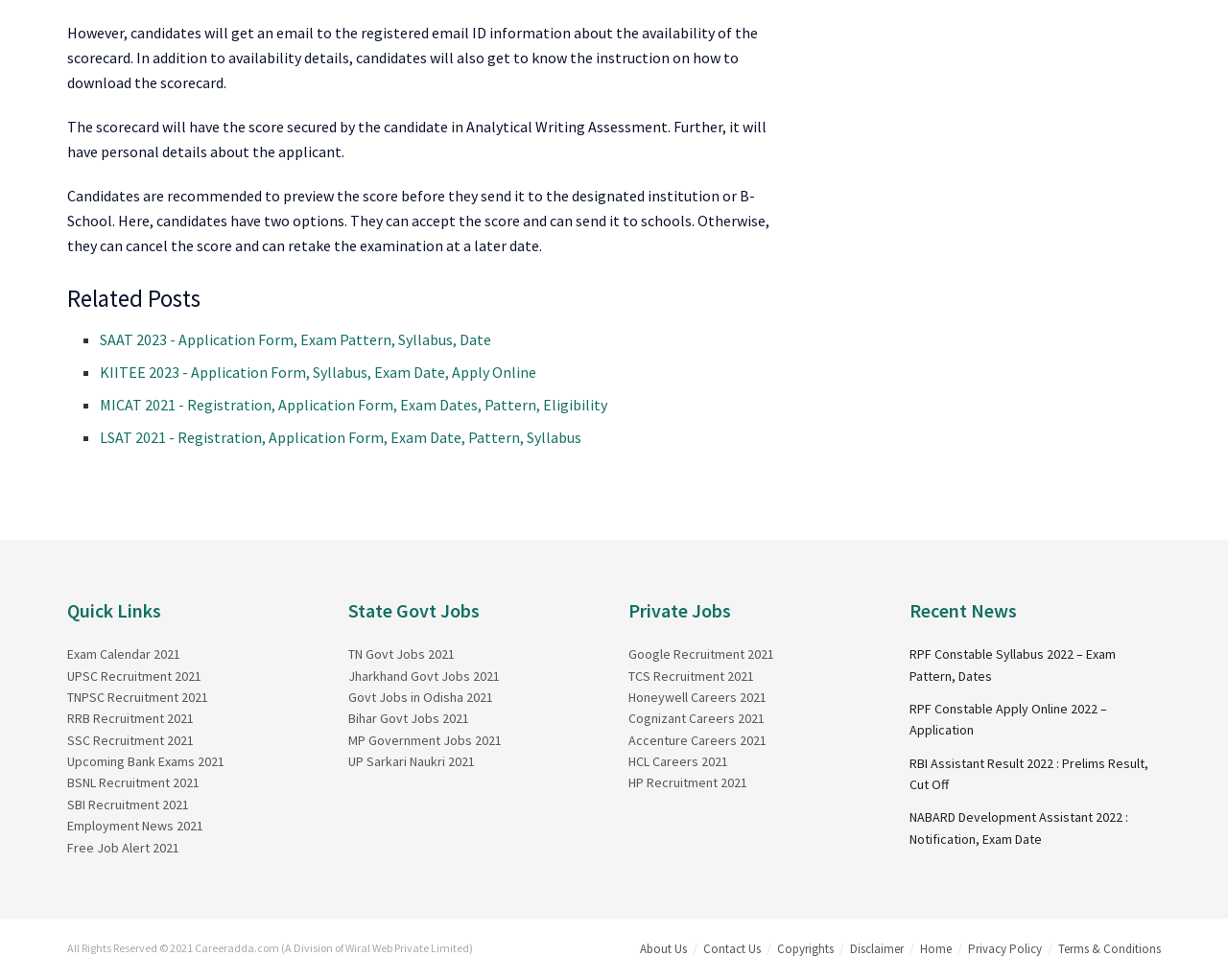Locate the bounding box coordinates of the clickable area needed to fulfill the instruction: "View State Farm Stadium Location image".

None